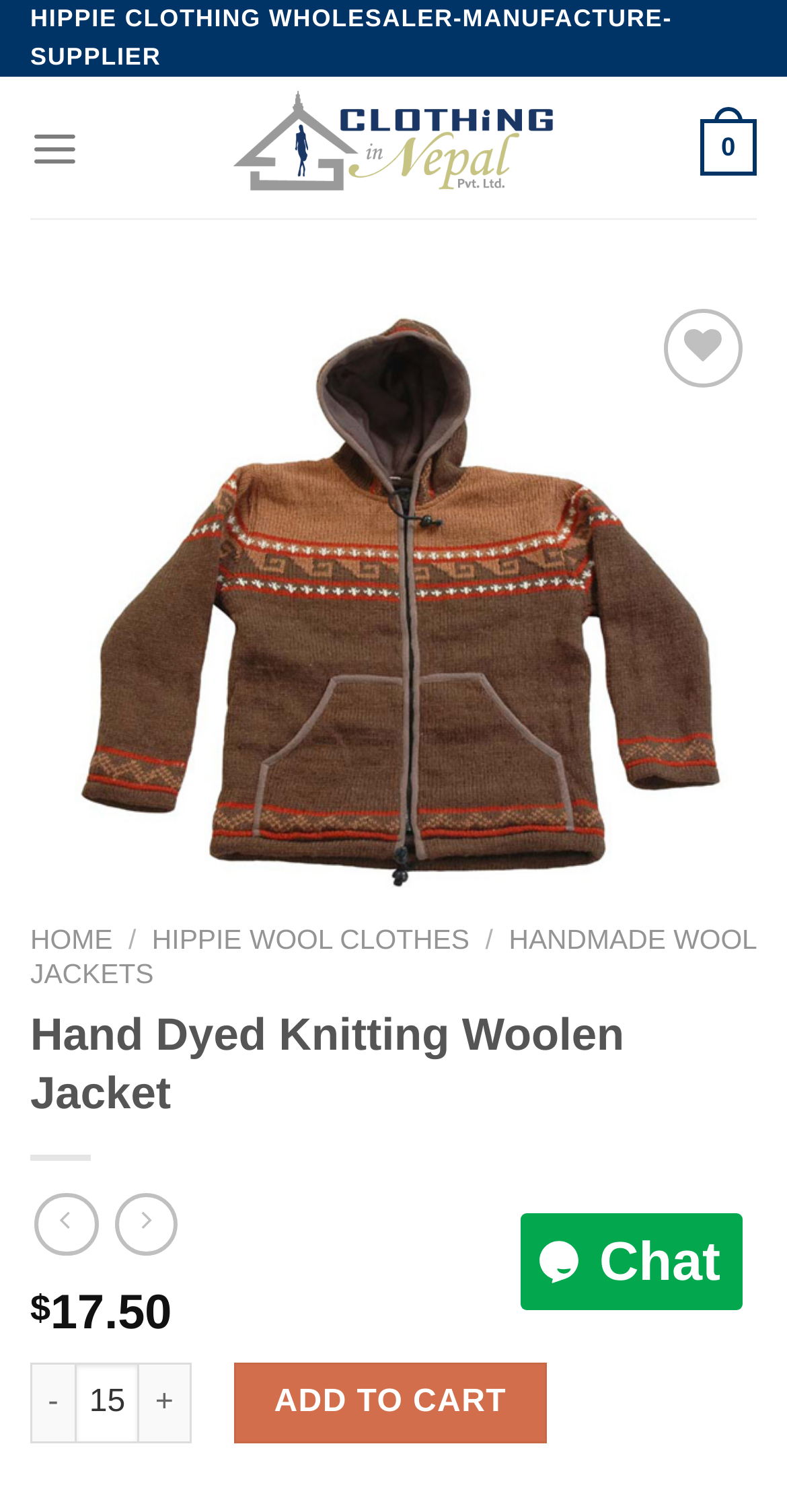Please identify the bounding box coordinates of the area that needs to be clicked to follow this instruction: "Click on the 'Clothing in Nepal Pvt Ltd' link".

[0.244, 0.051, 0.756, 0.145]